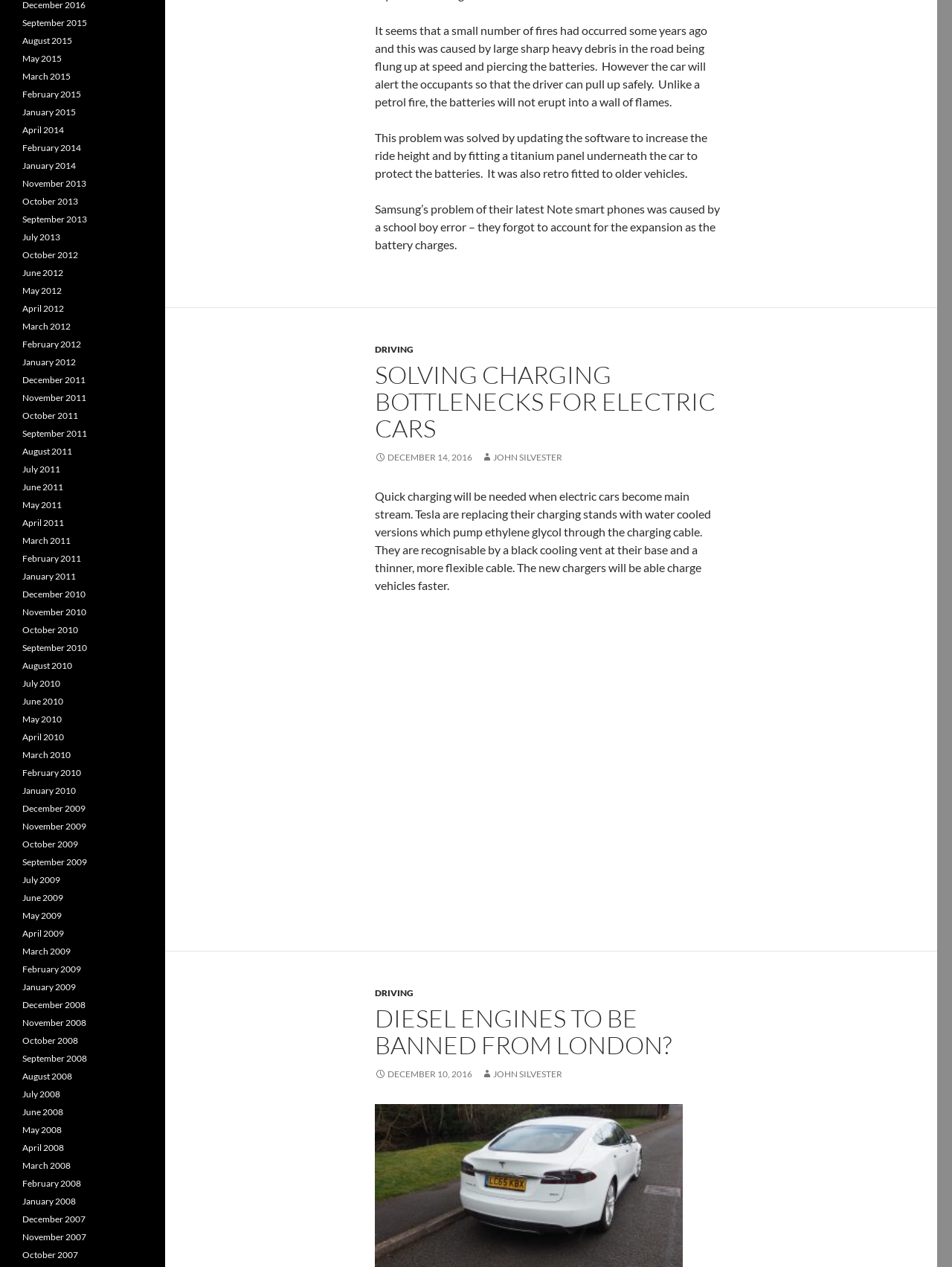How do Tesla's new chargers charge vehicles?
Please provide a comprehensive answer based on the visual information in the image.

Tesla are replacing their charging stands with water cooled versions which pump ethylene glycol through the charging cable, allowing them to charge vehicles faster.